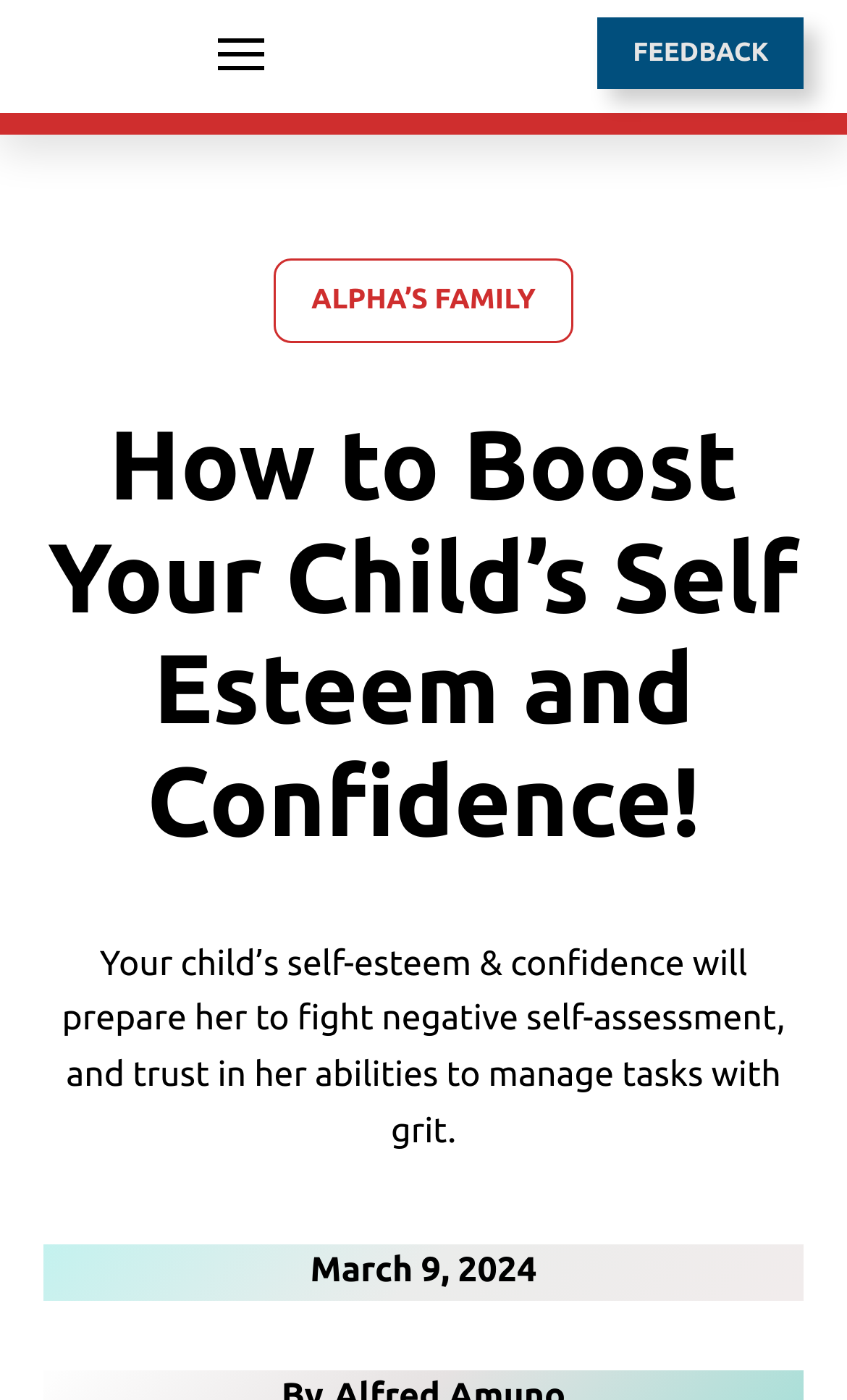With reference to the image, please provide a detailed answer to the following question: What is the date of the article?

I found the date at the bottom of the webpage, where it says 'March 9, 2024' next to a time element.